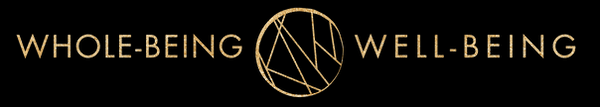What is the shape of the design surrounding the text?
Look at the screenshot and give a one-word or phrase answer.

Geometric